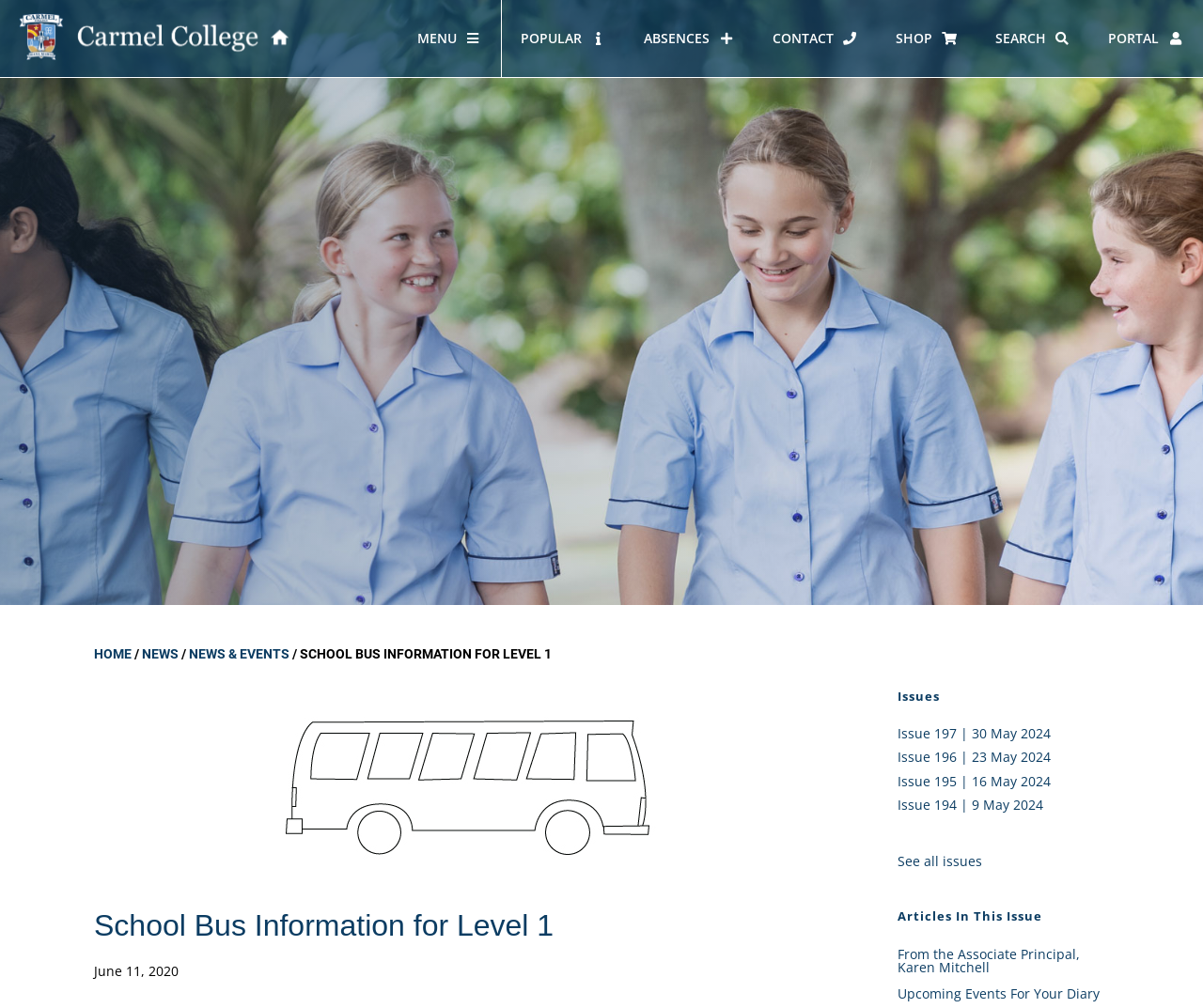Pinpoint the bounding box coordinates of the clickable element to carry out the following instruction: "Read the 'Articles In This Issue'."

[0.746, 0.903, 0.922, 0.915]